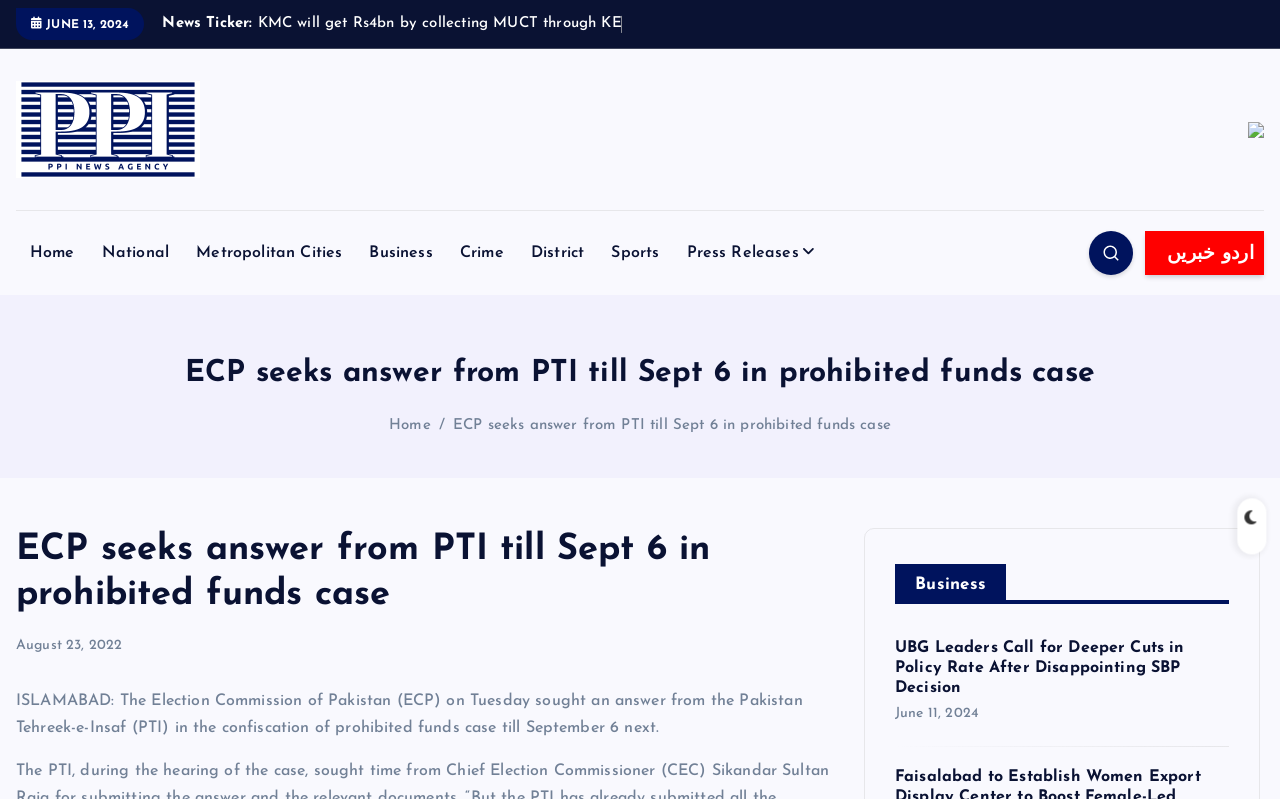Please respond in a single word or phrase: 
What is the date of the news?

August 23, 2022